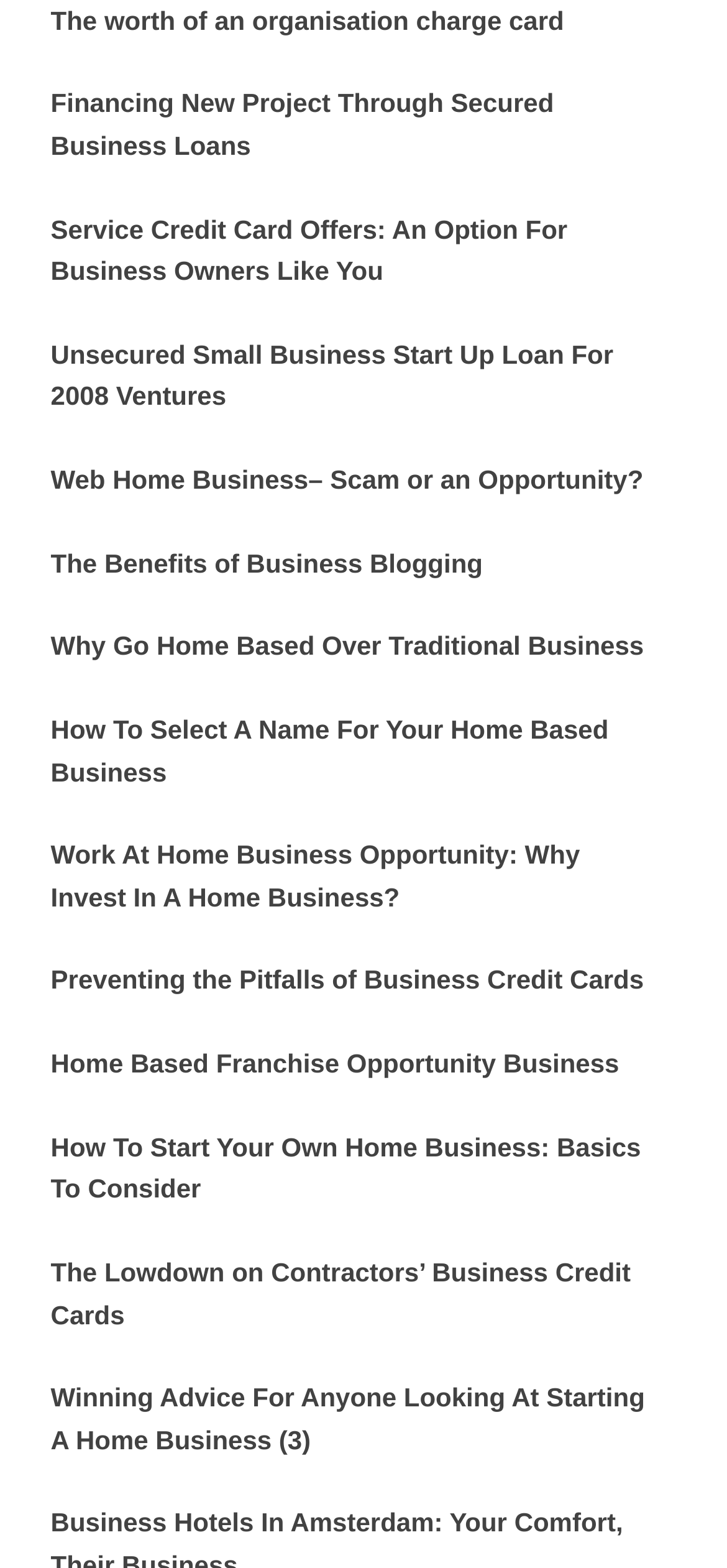Locate the bounding box coordinates of the clickable part needed for the task: "Learn about the benefits of business blogging".

[0.041, 0.332, 0.959, 0.386]